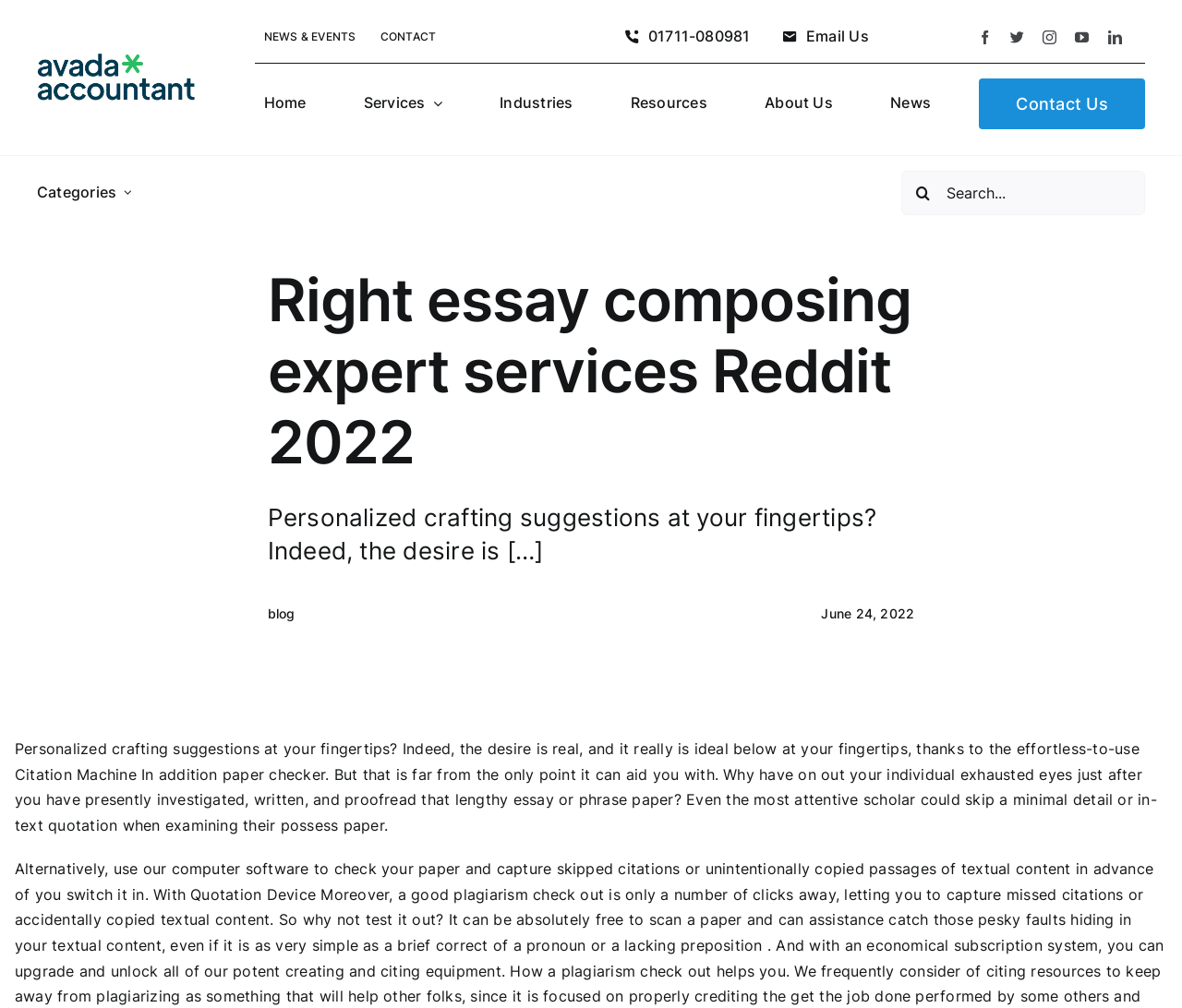Specify the bounding box coordinates of the area to click in order to follow the given instruction: "Click the 'CONTACT' link."

[0.314, 0.022, 0.377, 0.052]